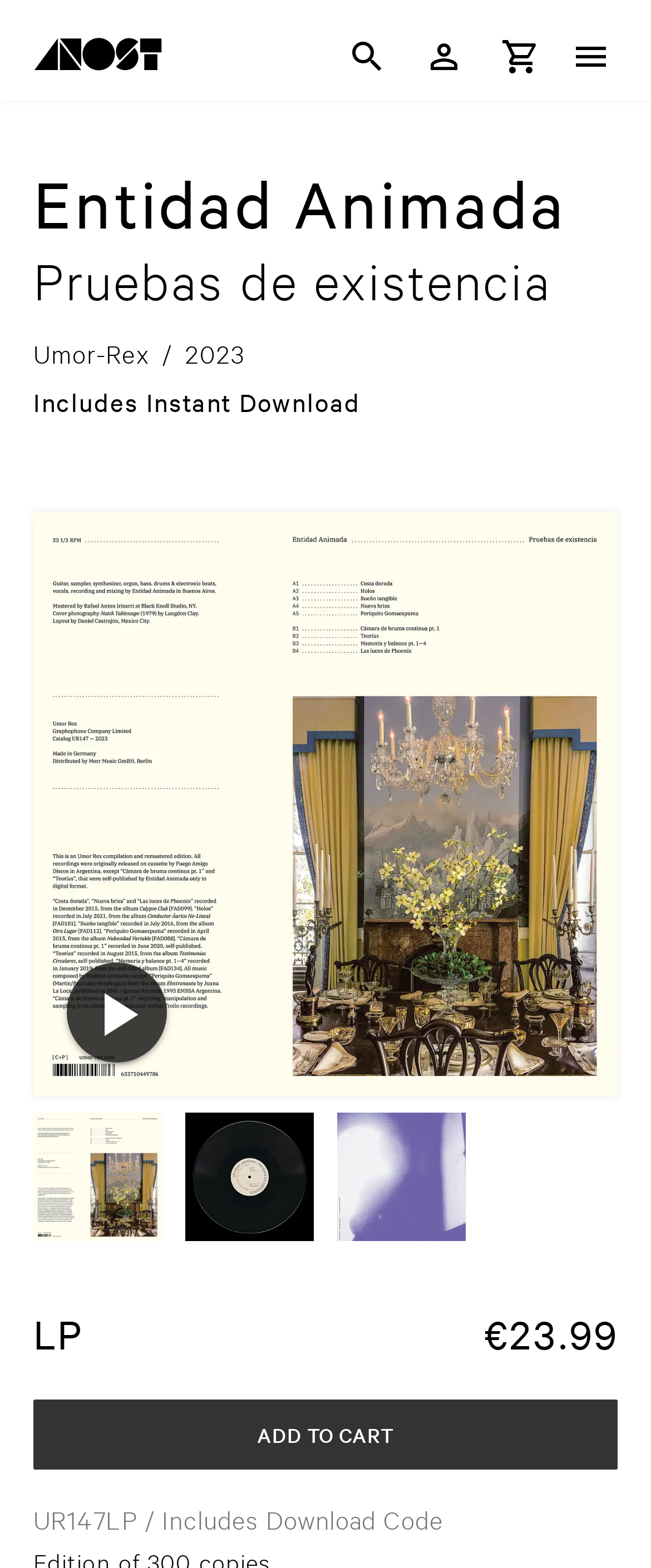Please analyze the image and provide a thorough answer to the question:
What is the album title?

I found the album title by looking at the top of the webpage, where it says 'Pruebas de existencia – Entidad Animada – ANOST'. The album title is 'Pruebas de existencia'.